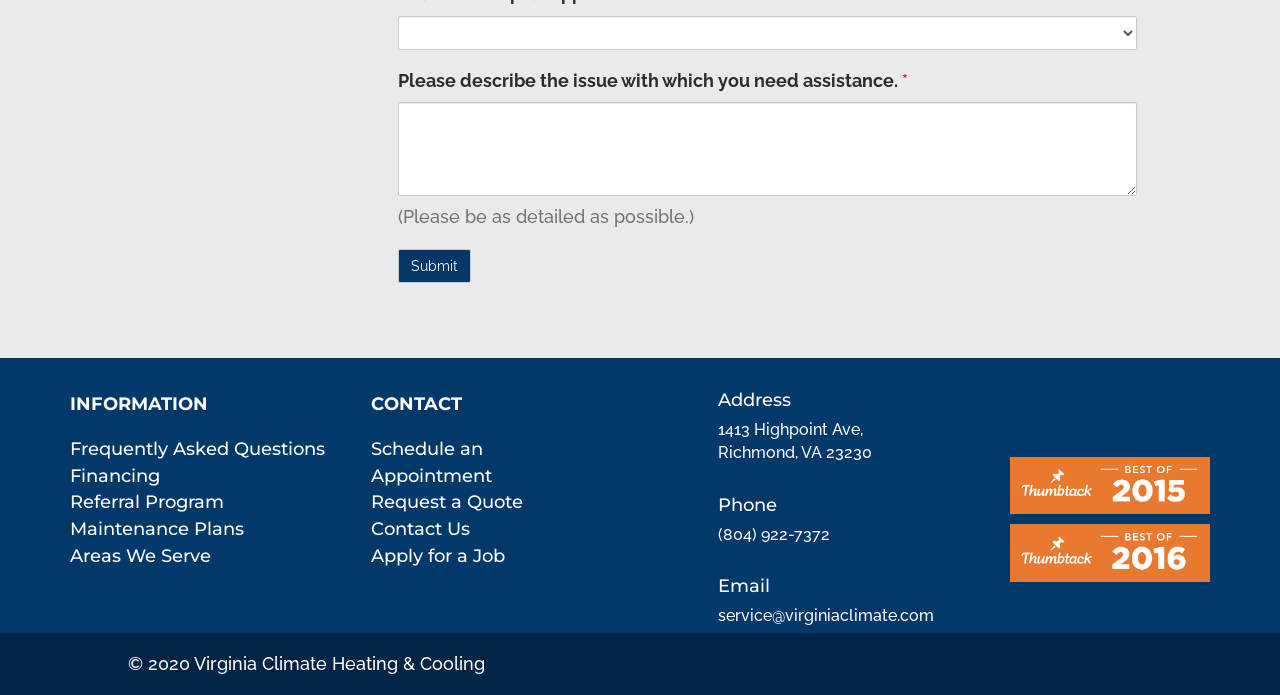Kindly determine the bounding box coordinates for the clickable area to achieve the given instruction: "View Frequently Asked Questions".

[0.055, 0.63, 0.254, 0.662]